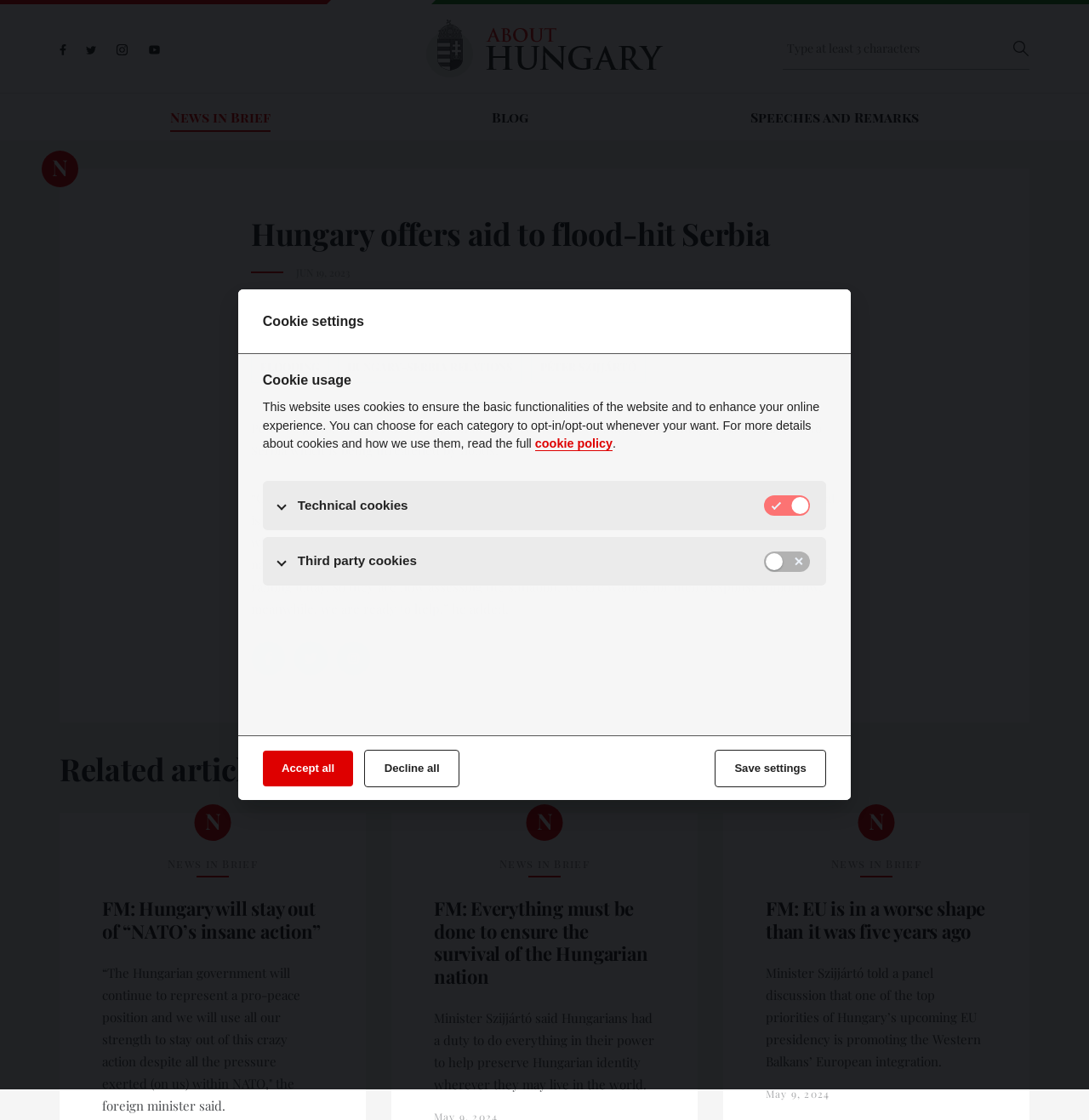How many related articles are there?
Please describe in detail the information shown in the image to answer the question.

I looked at the 'Related articles' section and counted the number of article links, which are 3 in total.